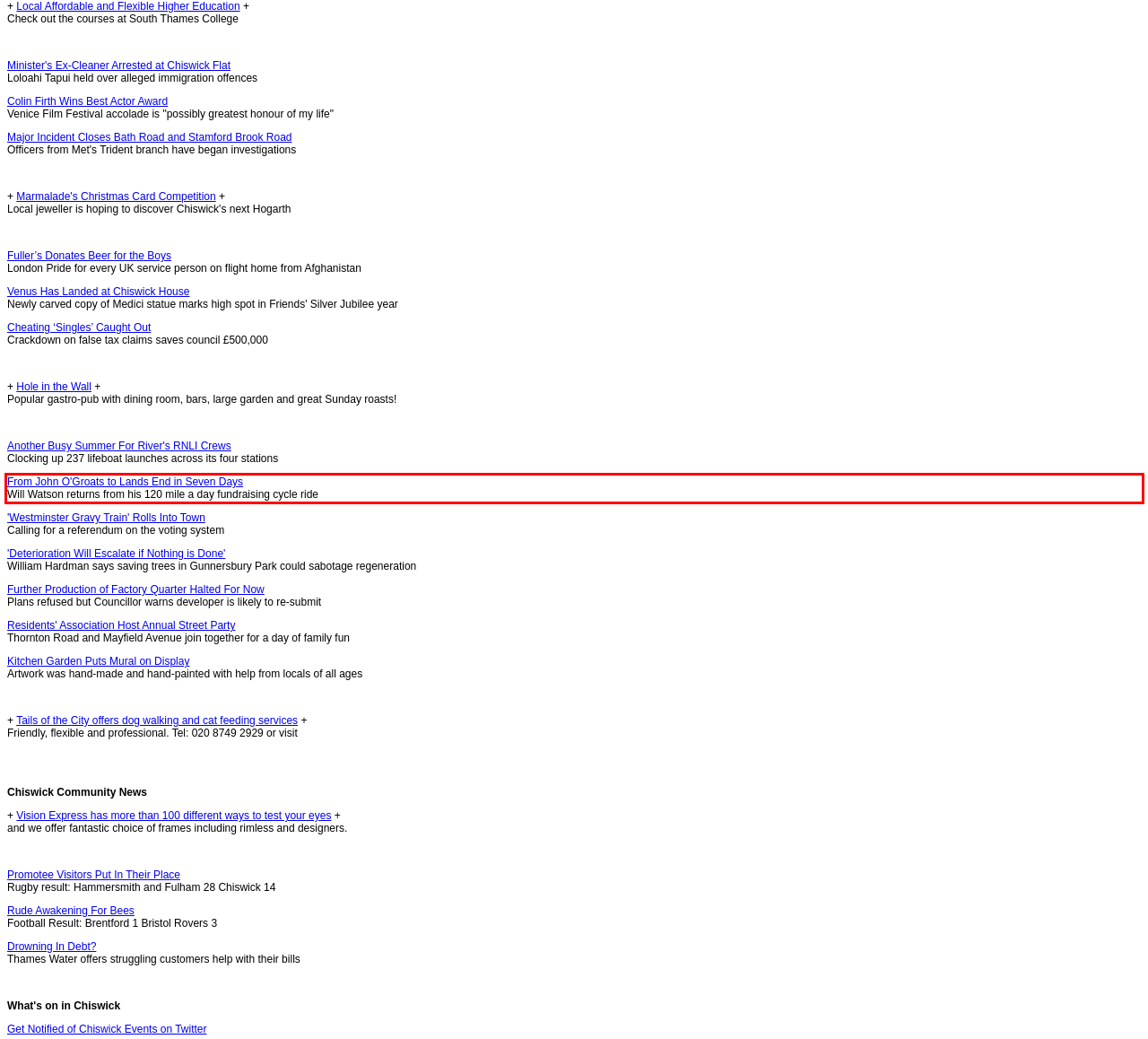Please perform OCR on the text content within the red bounding box that is highlighted in the provided webpage screenshot.

From John O'Groats to Lands End in Seven Days Will Watson returns from his 120 mile a day fundraising cycle ride